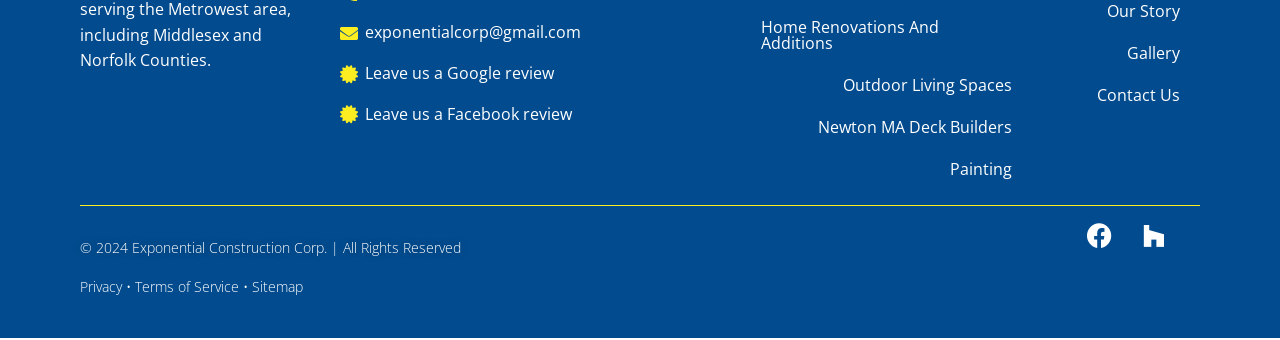What is the last item in the footer?
Refer to the image and provide a one-word or short phrase answer.

Sitemap